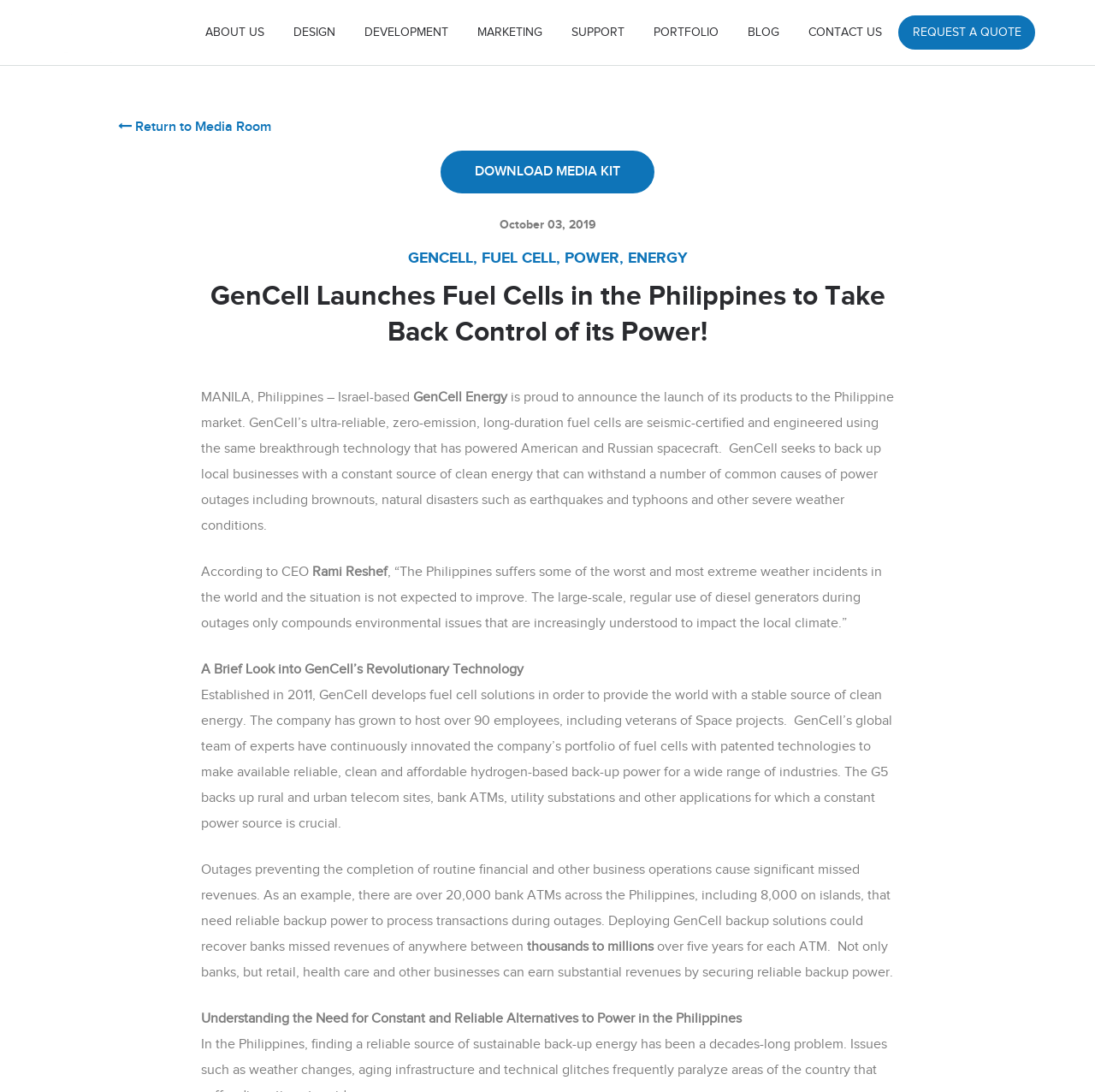Detail the features and information presented on the webpage.

The webpage is about GenCell, a company that launches fuel cells in the Philippines to provide a reliable source of clean energy. At the top, there is a logo of Centaur Marketing, accompanied by a link to the company's website. Below the logo, there are several navigation links, including "ABOUT US", "DESIGN", "DEVELOPMENT", "MARKETING", "SUPPORT", "PORTFOLIO", "BLOG", and "CONTACT US".

The main content of the webpage is an article about GenCell's launch of fuel cells in the Philippines. The article is divided into several sections, with headings and paragraphs of text. The first section has a heading that matches the title of the webpage, and the text describes GenCell's products and their benefits. Below this section, there is a button to "DOWNLOAD MEDIA KIT".

The next section has a heading with the date "October 03, 2019", and the text describes the launch of GenCell's products in the Philippines. The text is written in a formal tone and includes quotes from the CEO of GenCell, Rami Reshef.

Further down the page, there is a section with a heading "A Brief Look into GenCell’s Revolutionary Technology", which describes the company's history and its fuel cell solutions. The text is accompanied by a brief description of the company's global team of experts and their innovations.

The final section has a heading "Understanding the Need for Constant and Reliable Alternatives to Power in the Philippines", and the text describes the importance of reliable backup power in the Philippines, citing examples of bank ATMs and other businesses that can benefit from GenCell's solutions.